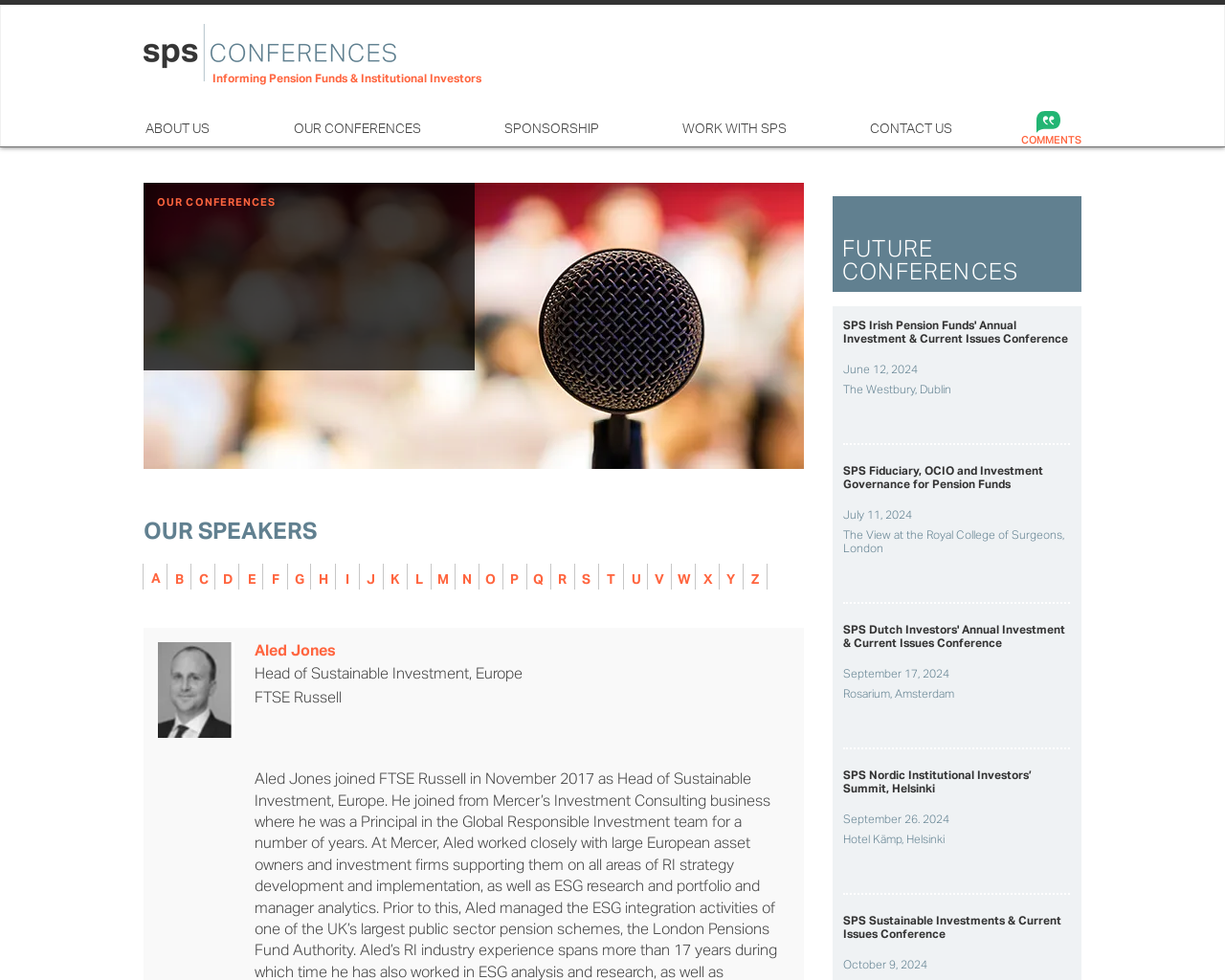Please analyze the image and provide a thorough answer to the question:
How many conferences are listed on the webpage?

The webpage has five conference listings, each with a heading and a date, which are 'SPS Irish Pension Funds' Annual Investment & Current Issues Conference', 'SPS Fiduciary, OCIO and Investment Governance for Pension Funds', 'SPS Dutch Investors' Annual Investment & Current Issues Conference', 'SPS Nordic Institutional Investors’ Summit, Helsinki', and 'SPS Sustainable Investments & Current Issues Conference'.